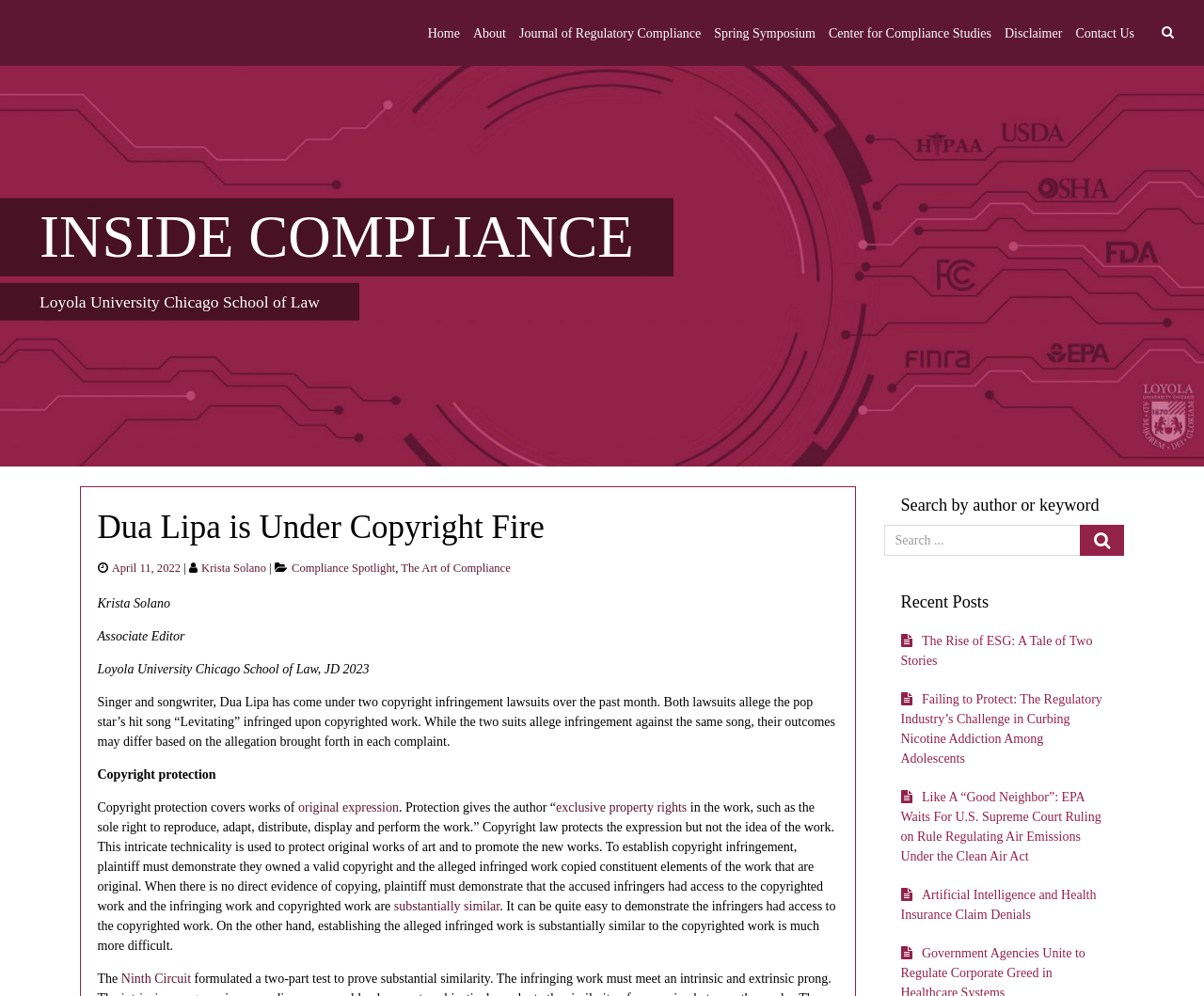Who is the author of the article?
Could you answer the question with a detailed and thorough explanation?

I found the answer by looking at the link element 'Krista Solano' located at [0.167, 0.564, 0.221, 0.577] which is a child element of the header element 'Dua Lipa is Under Copyright Fire'.